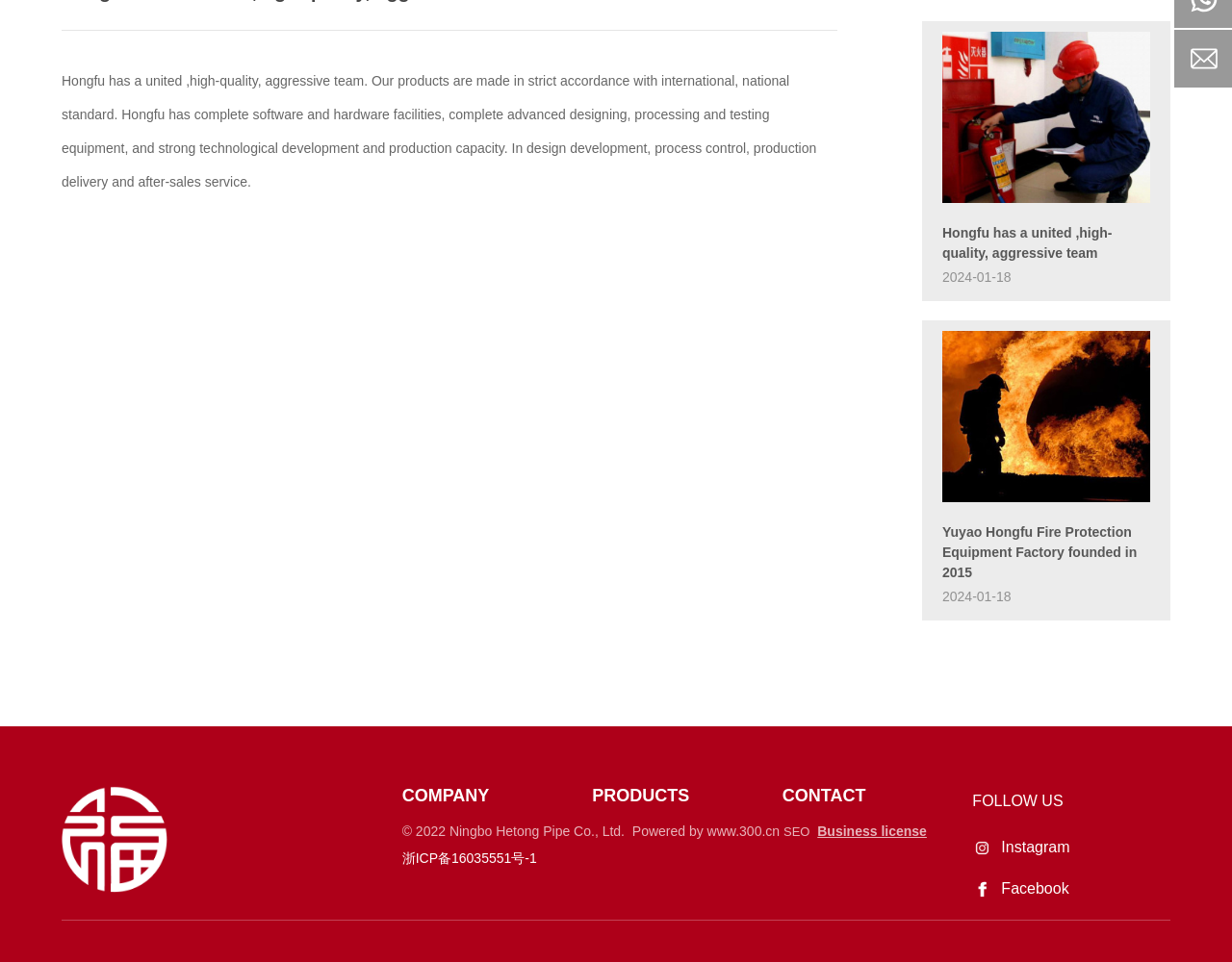Identify the bounding box for the UI element that is described as follows: "Dental Implants".

None